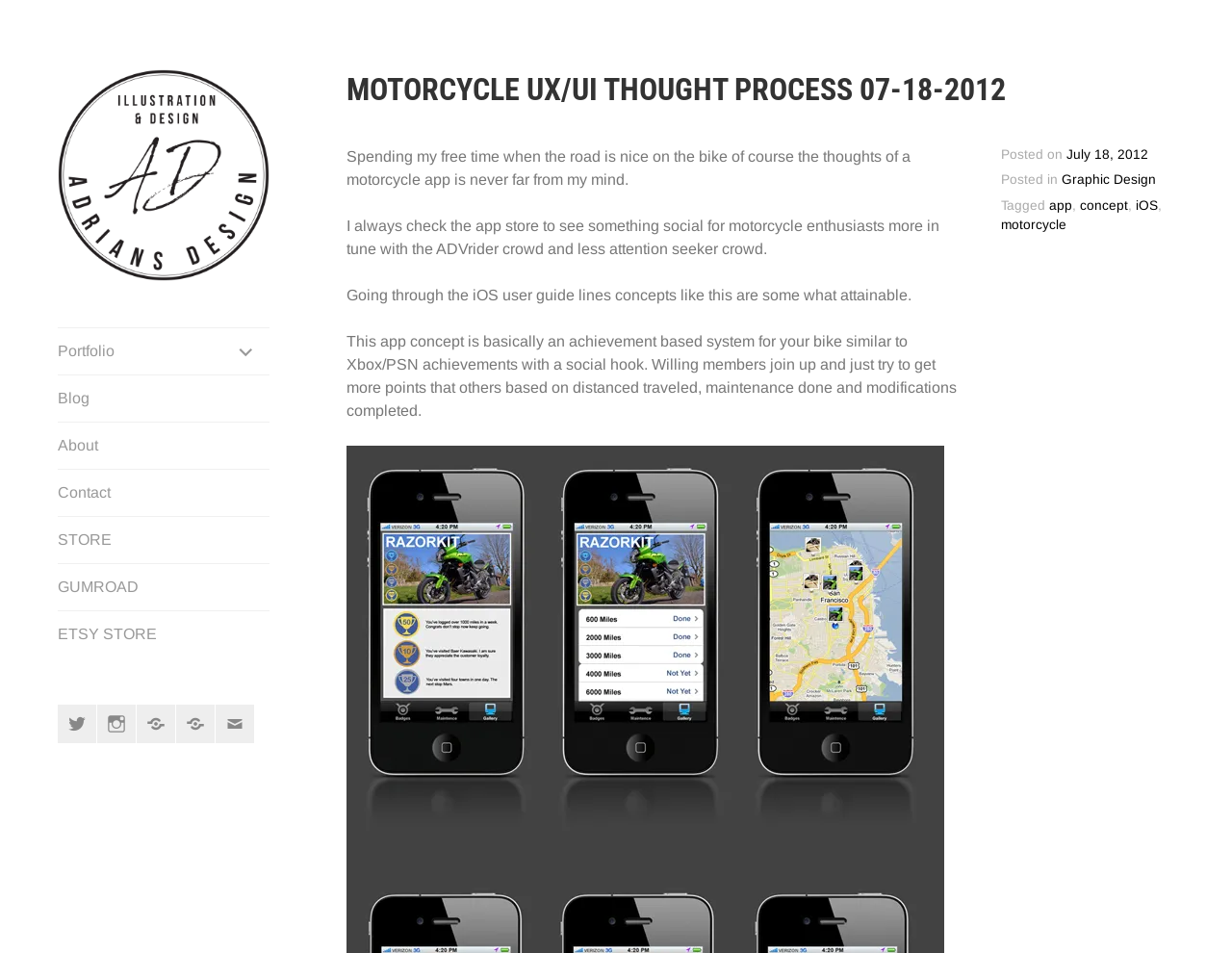Can you determine the bounding box coordinates of the area that needs to be clicked to fulfill the following instruction: "Read the 'MOTORCYCLE UX/UI THOUGHT PROCESS 07-18-2012' article"?

[0.281, 0.073, 0.969, 0.116]